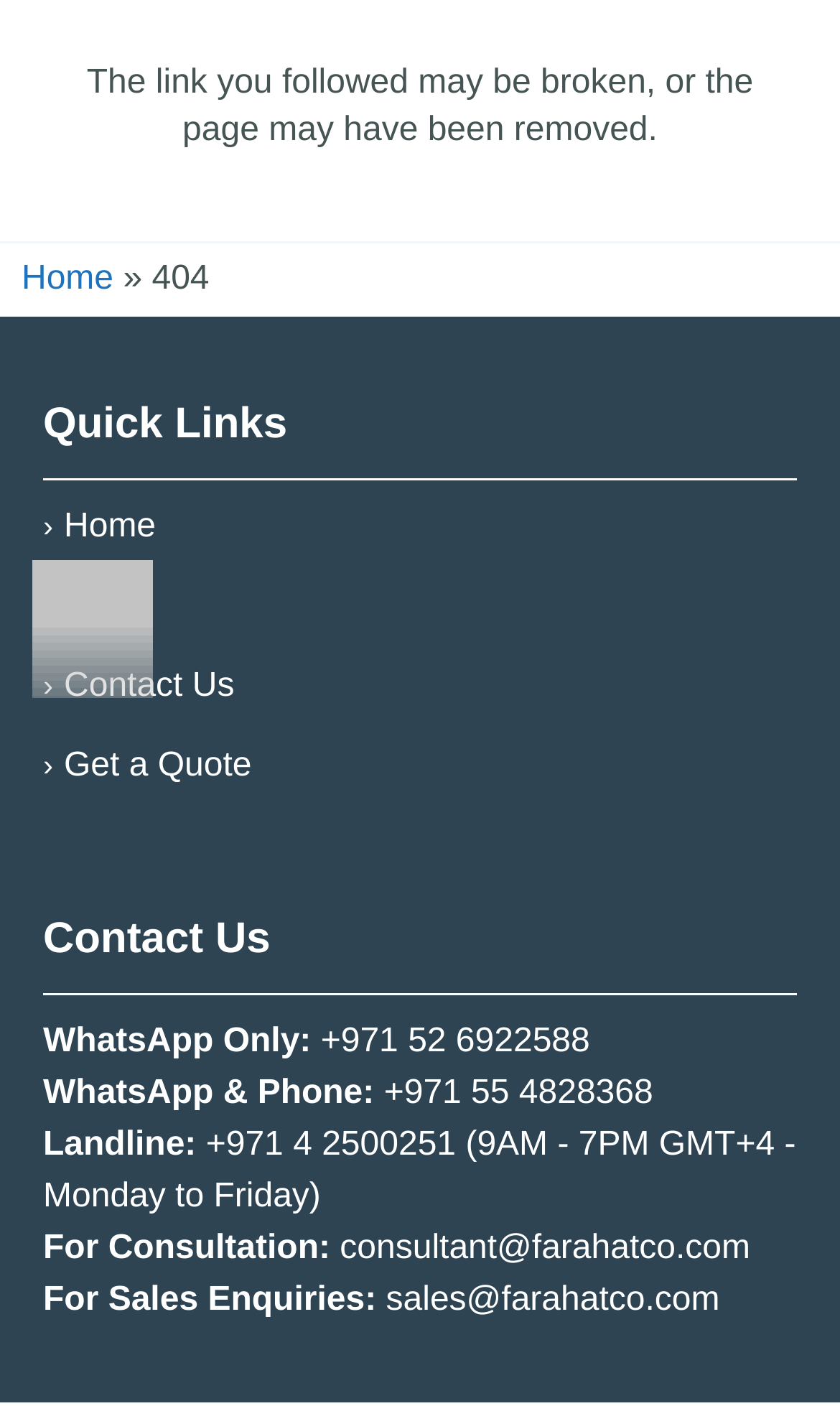Based on the element description "+971 4 2500251", predict the bounding box coordinates of the UI element.

[0.245, 0.801, 0.543, 0.827]